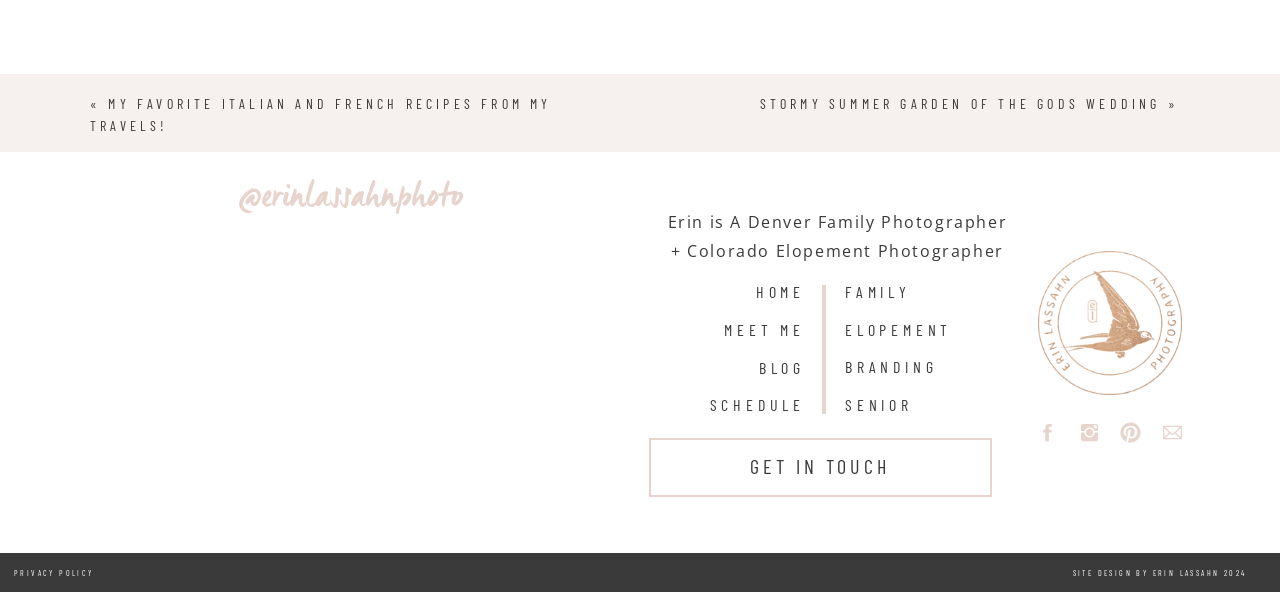Locate the bounding box coordinates of the area where you should click to accomplish the instruction: "Get in touch with the photographer".

[0.539, 0.76, 0.742, 0.806]